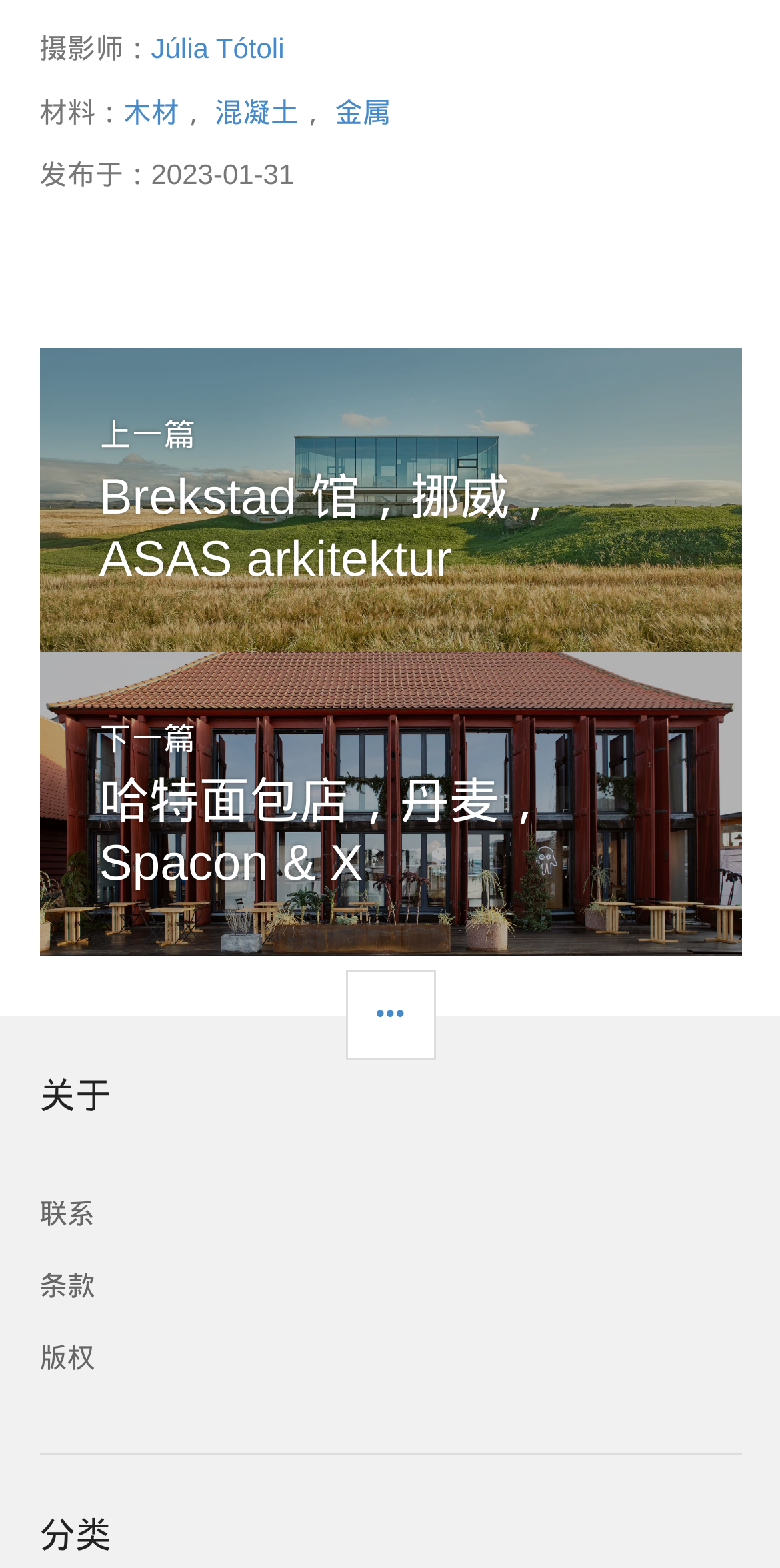Provide a short answer to the following question with just one word or phrase: What are the materials used in this project?

木材, 混凝土, 金属